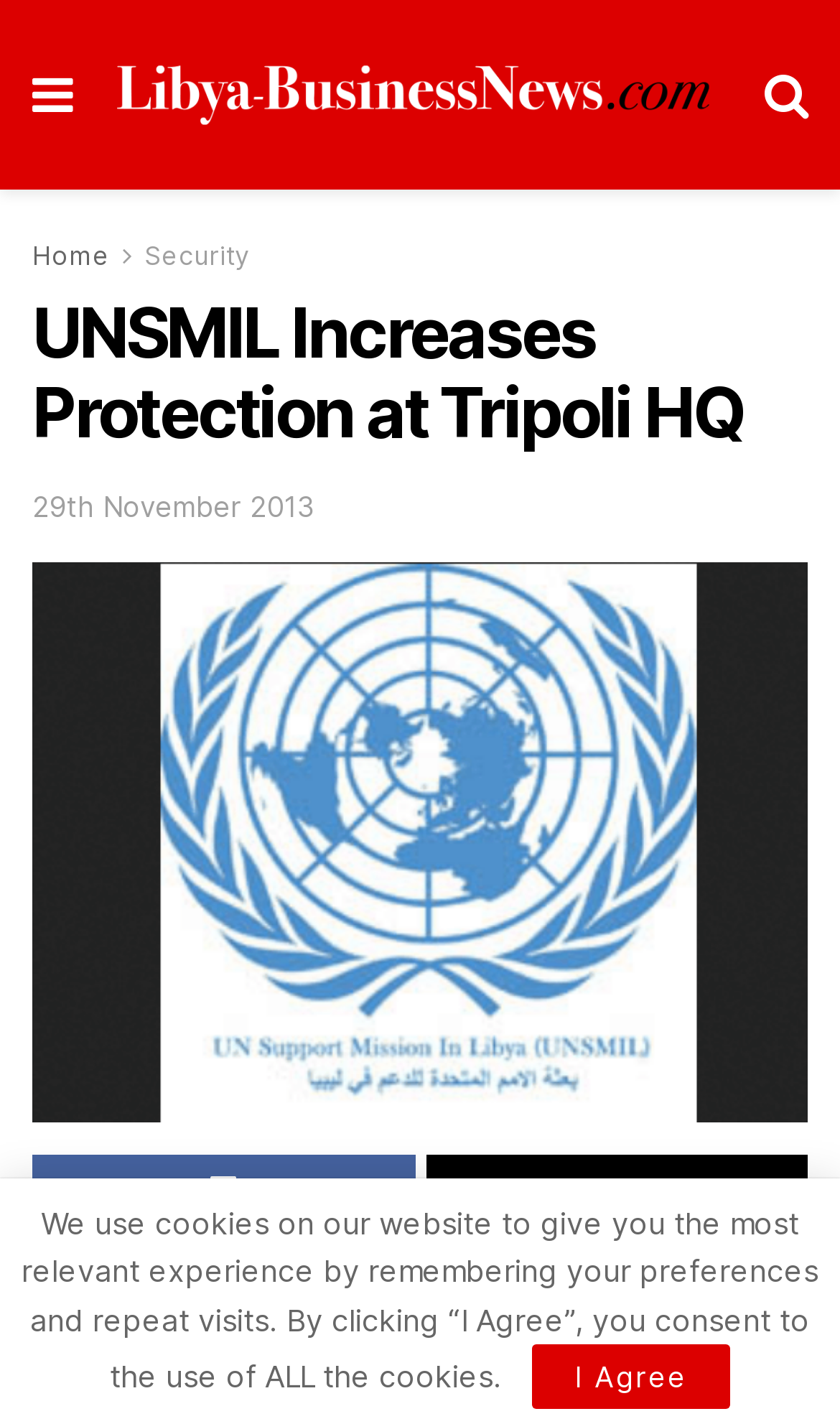How many images are on the webpage?
Examine the screenshot and reply with a single word or phrase.

3